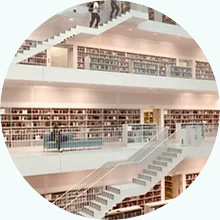Convey a rich and detailed description of the image.

The image portrays a striking multi-storey library, showcasing an expansive and modern interior filled with neatly arranged bookshelves. The architectural design features multiple levels connected by elegant, wide staircases, allowing for easy navigation through the extensive collection of books. Soft, ambient lighting enhances the warm, inviting atmosphere of the space. People can be seen ascending the stairs, reflecting a dynamic environment where knowledge and community converge. The overall aesthetic emphasizes both functionality and sophistication, making it a perfect setting for readers and learners alike.